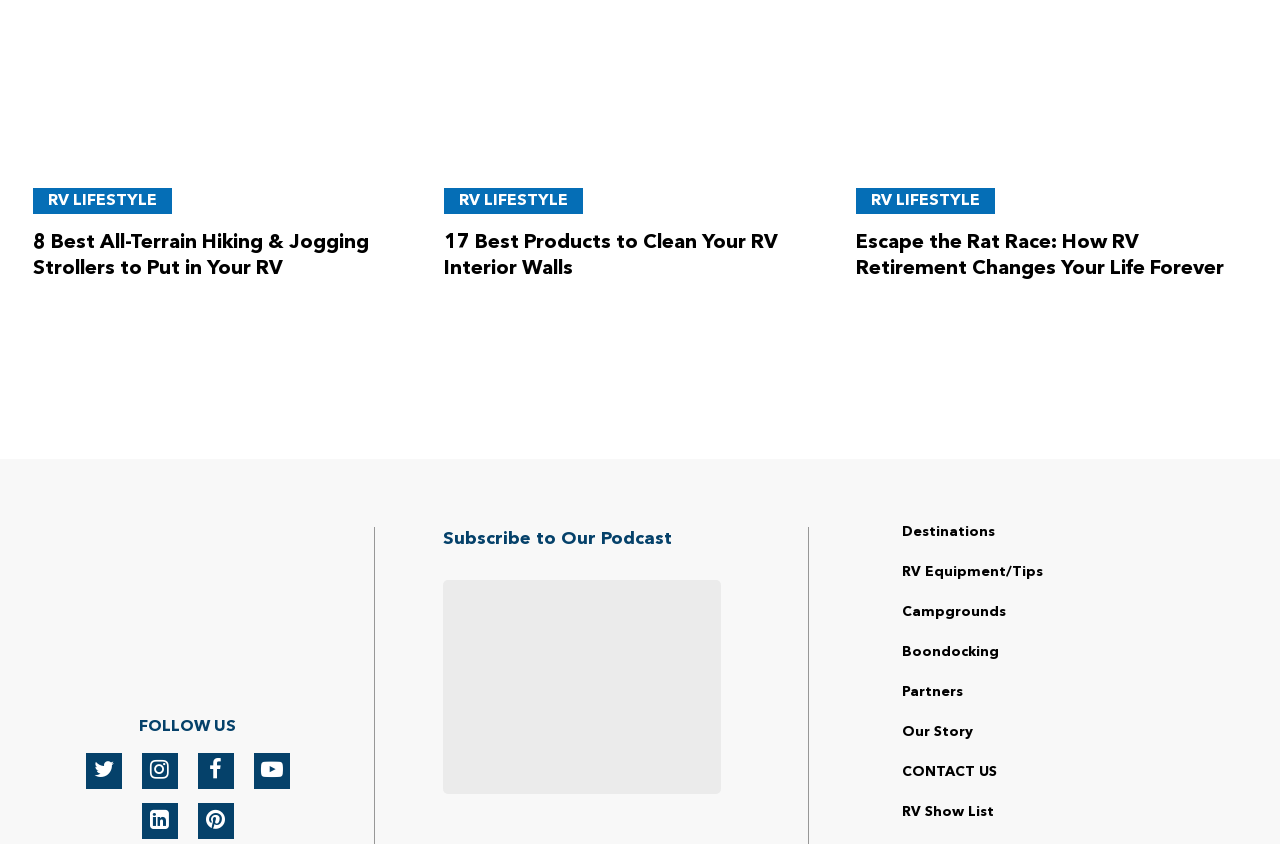Identify the bounding box coordinates necessary to click and complete the given instruction: "Subscribe to the podcast".

[0.346, 0.687, 0.563, 0.941]